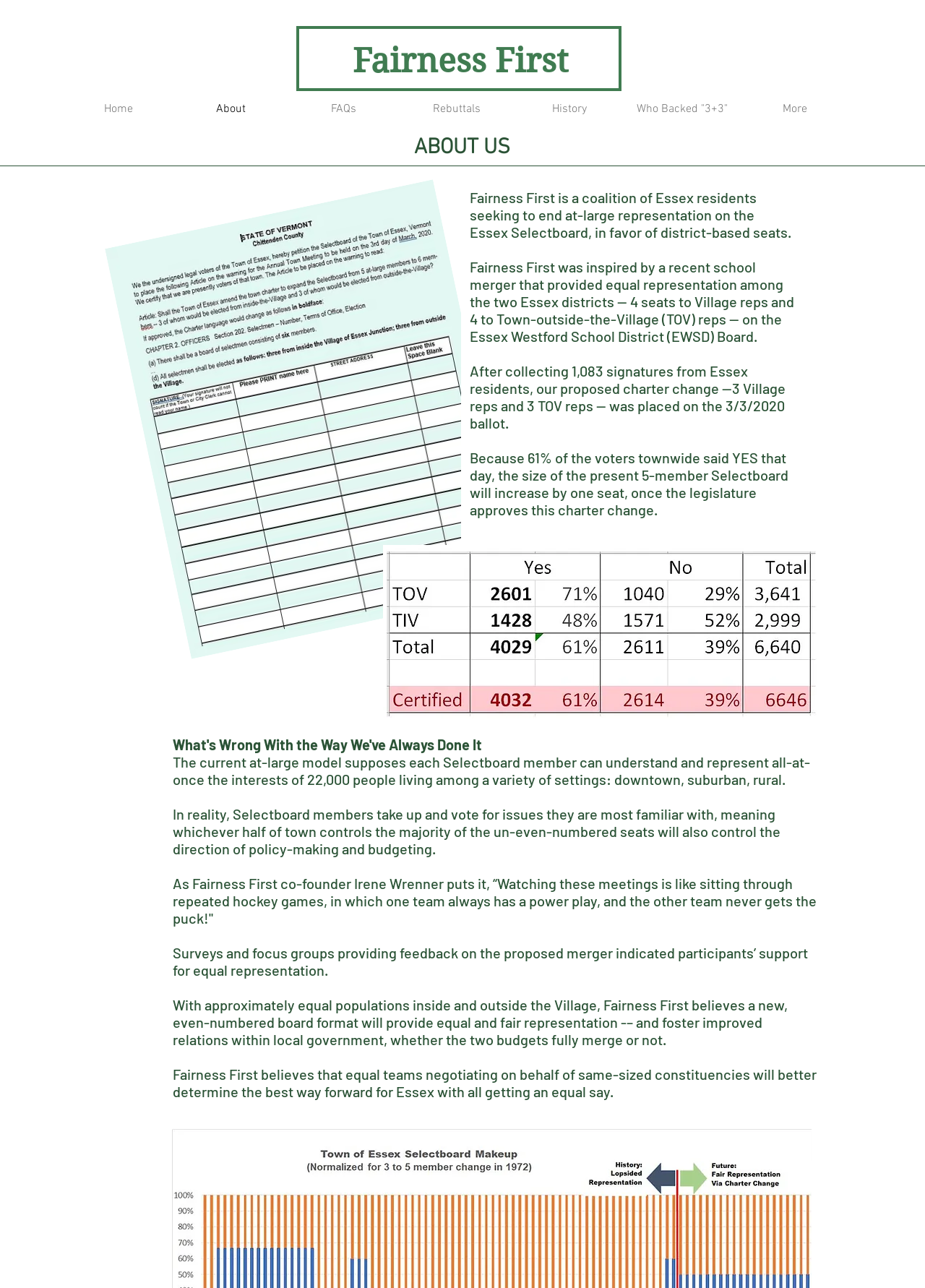Please give a short response to the question using one word or a phrase:
What percentage of voters said YES to the charter change?

61%